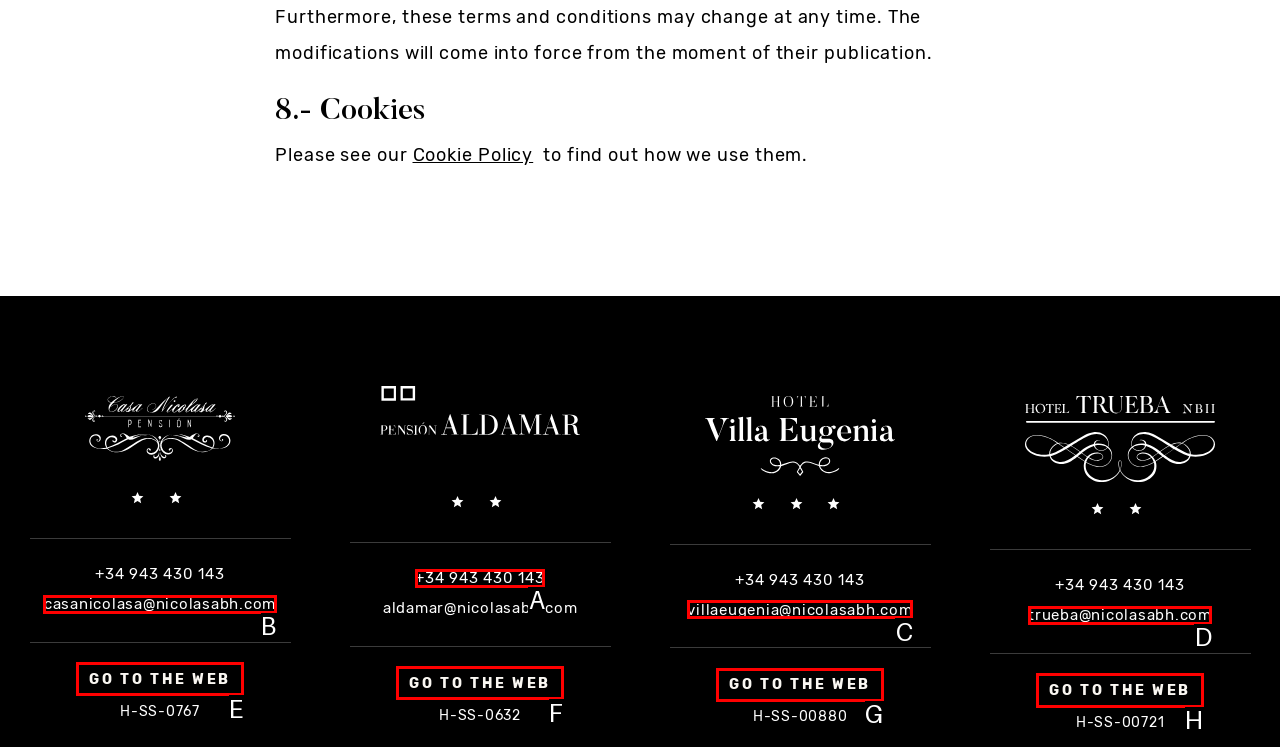Based on the description: Go to the web
Select the letter of the corresponding UI element from the choices provided.

F